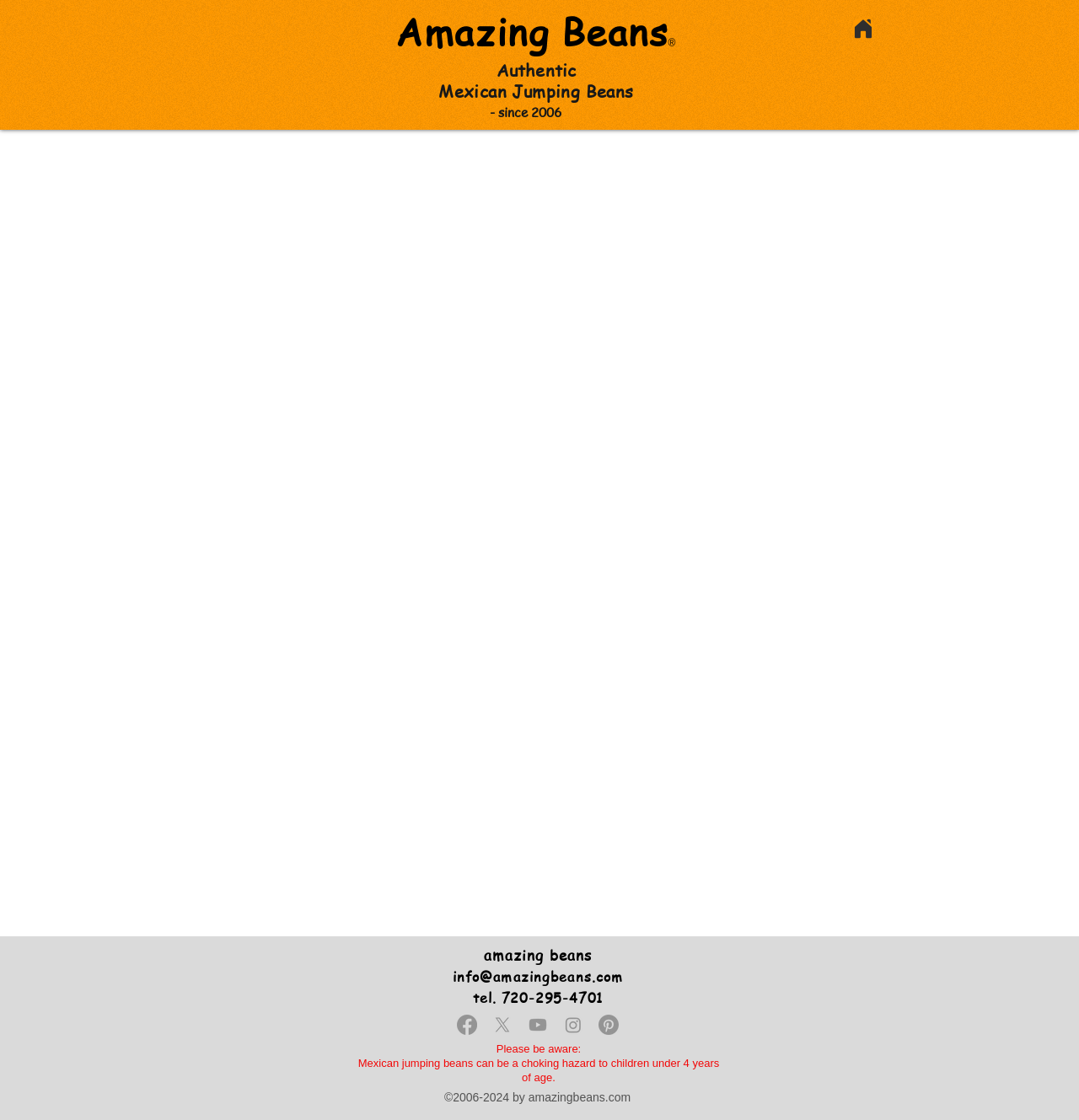What is the copyright year range of Amazing Beans?
Please provide a detailed and thorough answer to the question.

The copyright year range is obtained from the heading element '©2006-2024 by amazingbeans.com' with bounding box coordinates [0.356, 0.973, 0.64, 0.985]. This element is a child of the contentinfo element and provides the year range of the company's copyright.